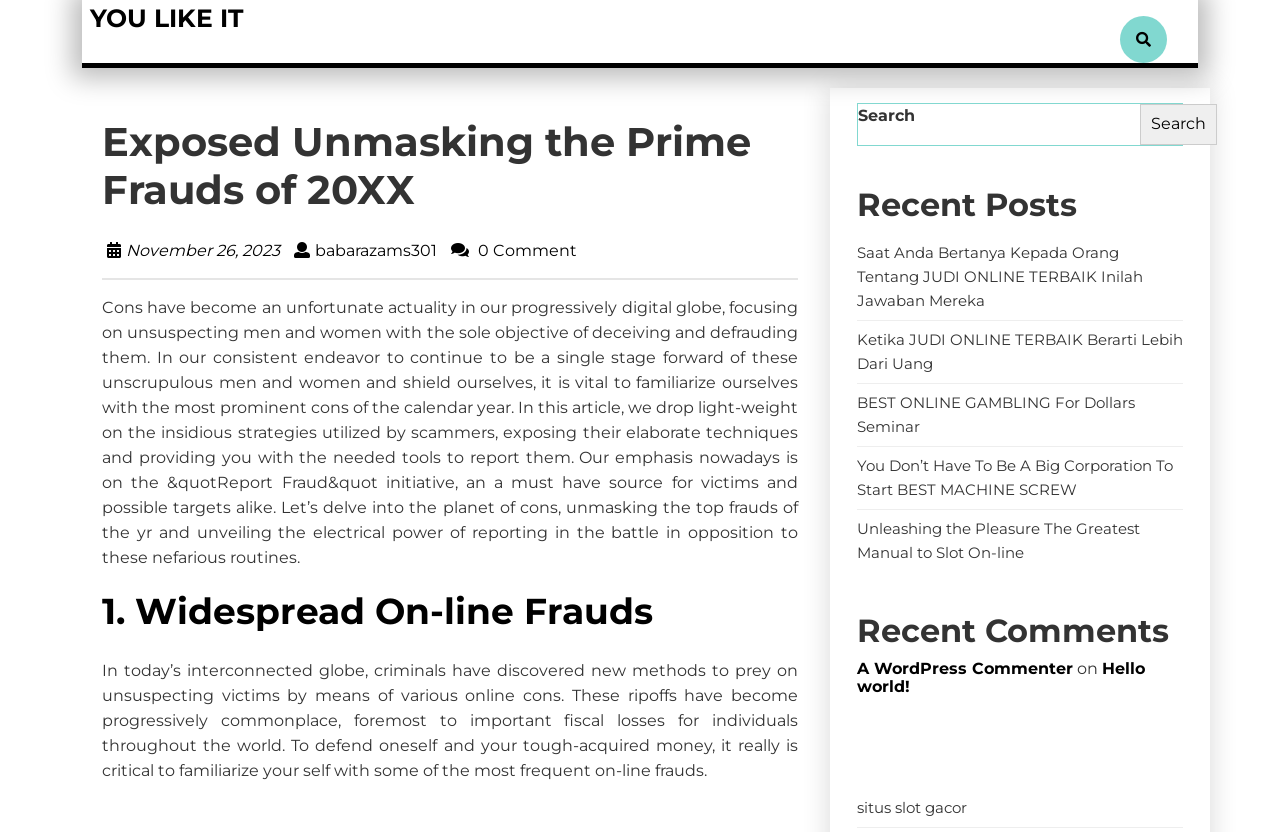Bounding box coordinates are to be given in the format (top-left x, top-left y, bottom-right x, bottom-right y). All values must be floating point numbers between 0 and 1. Provide the bounding box coordinate for the UI element described as: Hello world!

[0.67, 0.792, 0.895, 0.836]